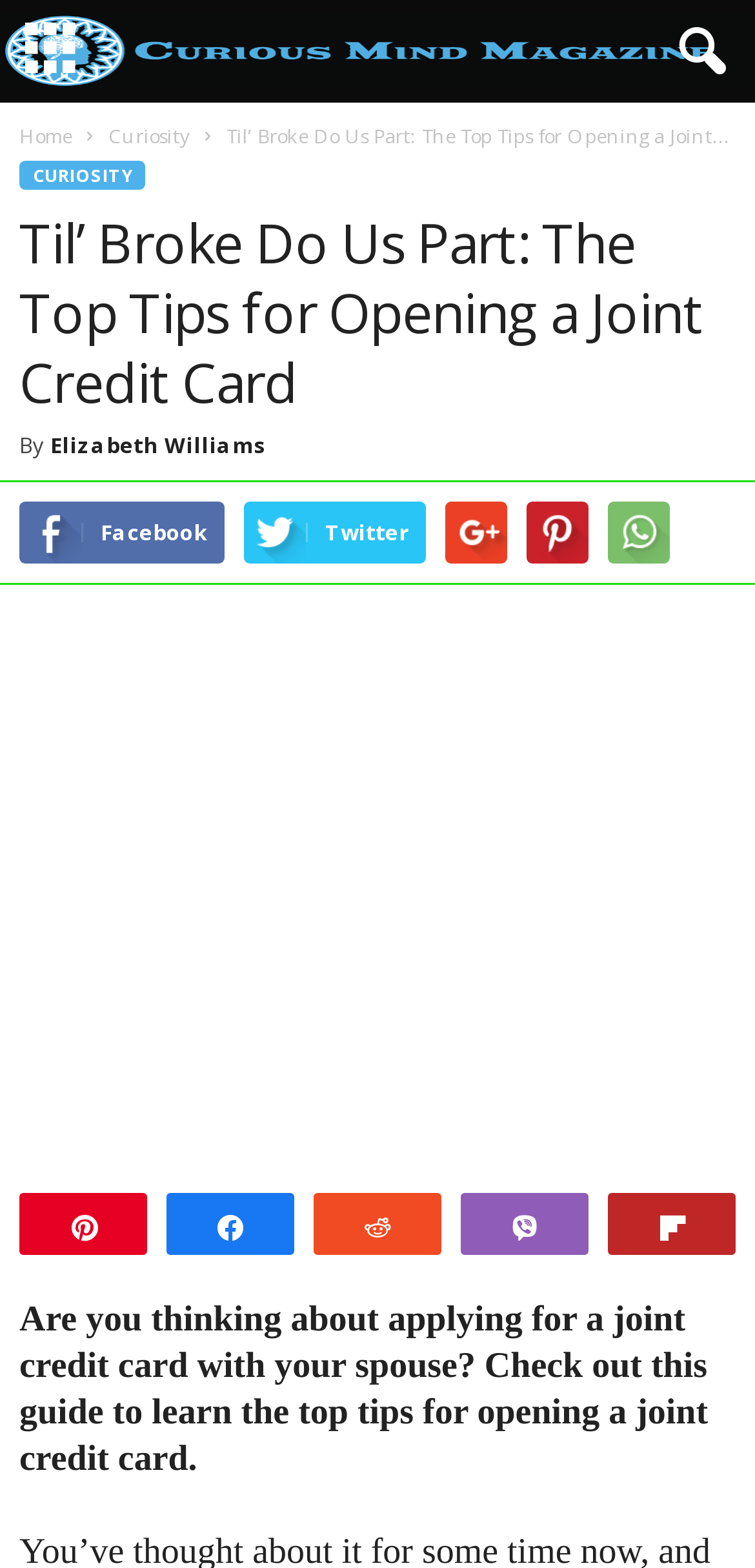How many sharing options are there?
Answer the question with as much detail as you can, using the image as a reference.

The sharing options can be found at the bottom of the page, and they are Pin, k Share, E Reddit, O Vibe, and m Flip. By counting these options, we can see that there are 5 in total.